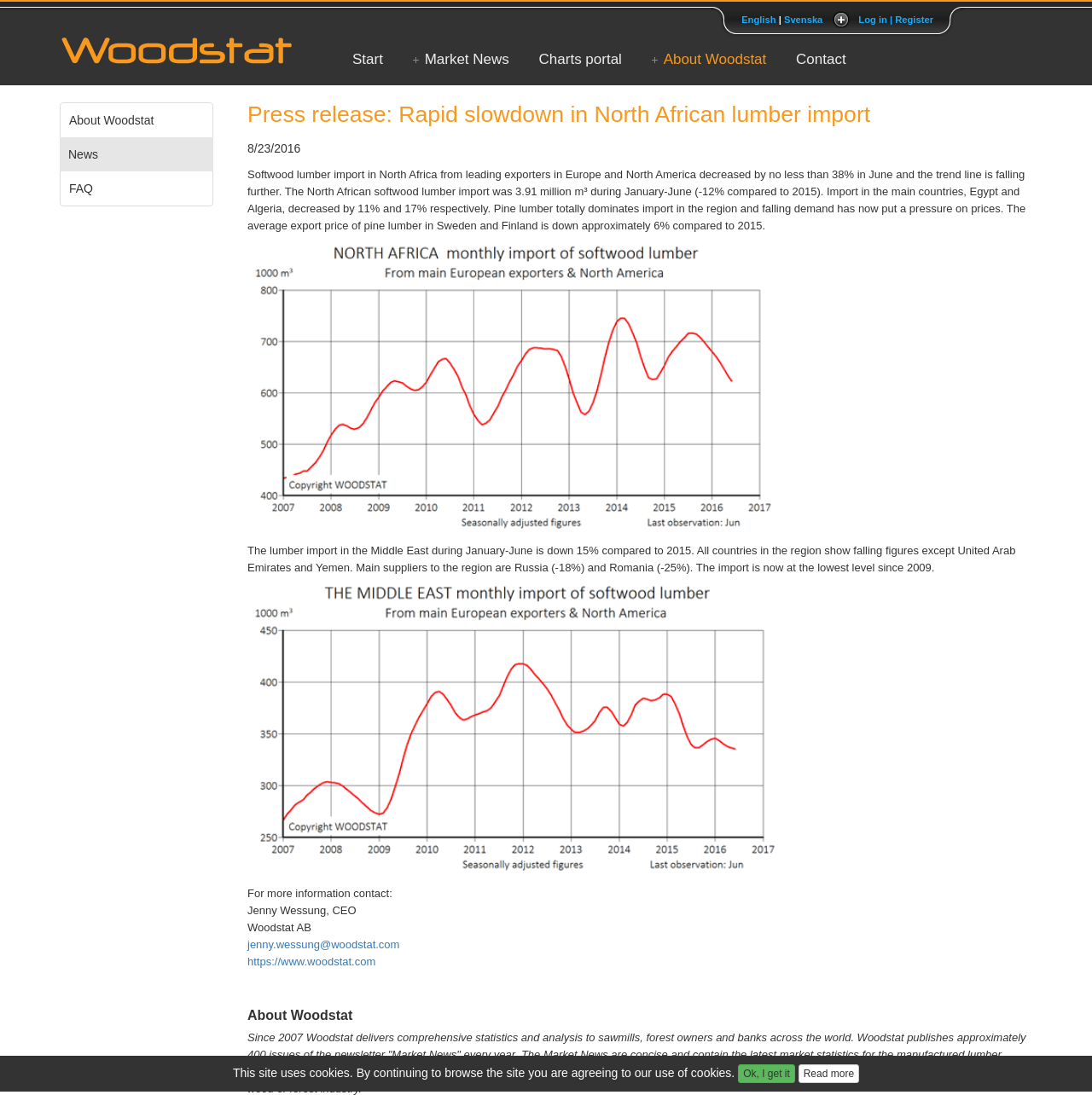Locate the bounding box coordinates of the item that should be clicked to fulfill the instruction: "Contact Jenny Wessung".

[0.227, 0.857, 0.366, 0.869]